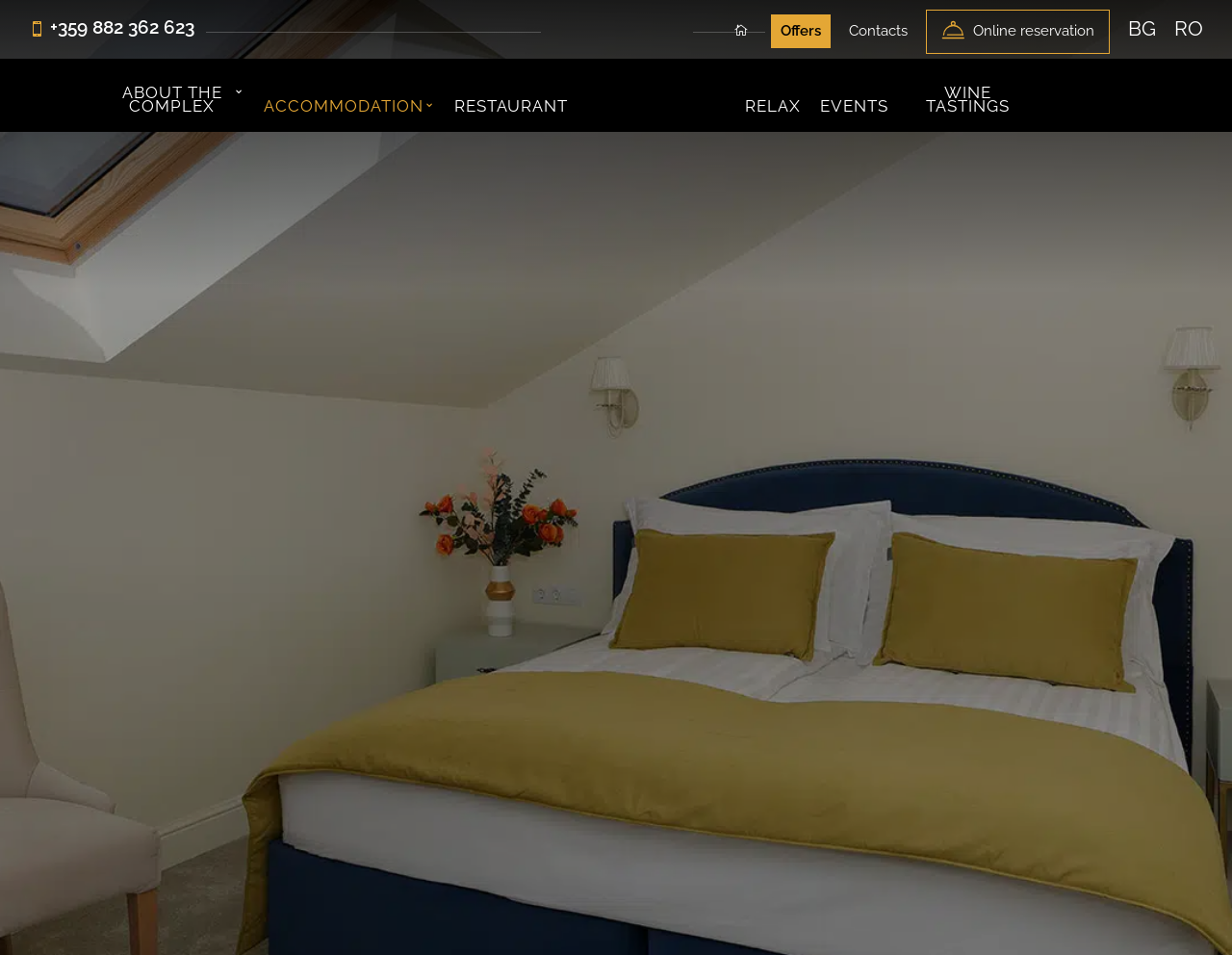Bounding box coordinates are given in the format (top-left x, top-left y, bottom-right x, bottom-right y). All values should be floating point numbers between 0 and 1. Provide the bounding box coordinate for the UI element described as: +359 882 362 623

[0.023, 0.017, 0.158, 0.039]